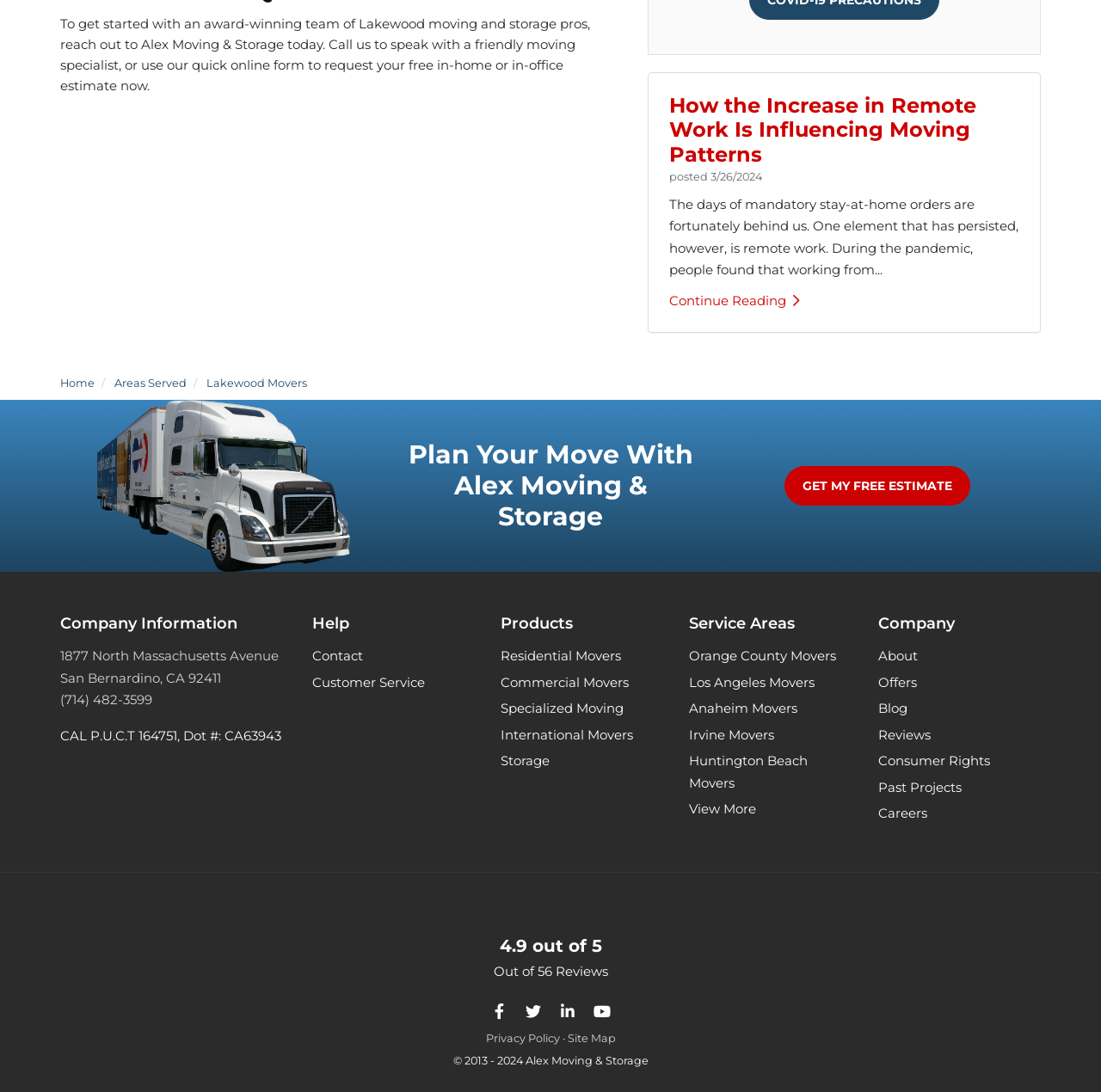What is the topic of the latest article?
Look at the image and construct a detailed response to the question.

The topic of the latest article can be found in the article section, where the header 'How the Increase in Remote Work Is Influencing Moving Patterns' is displayed.